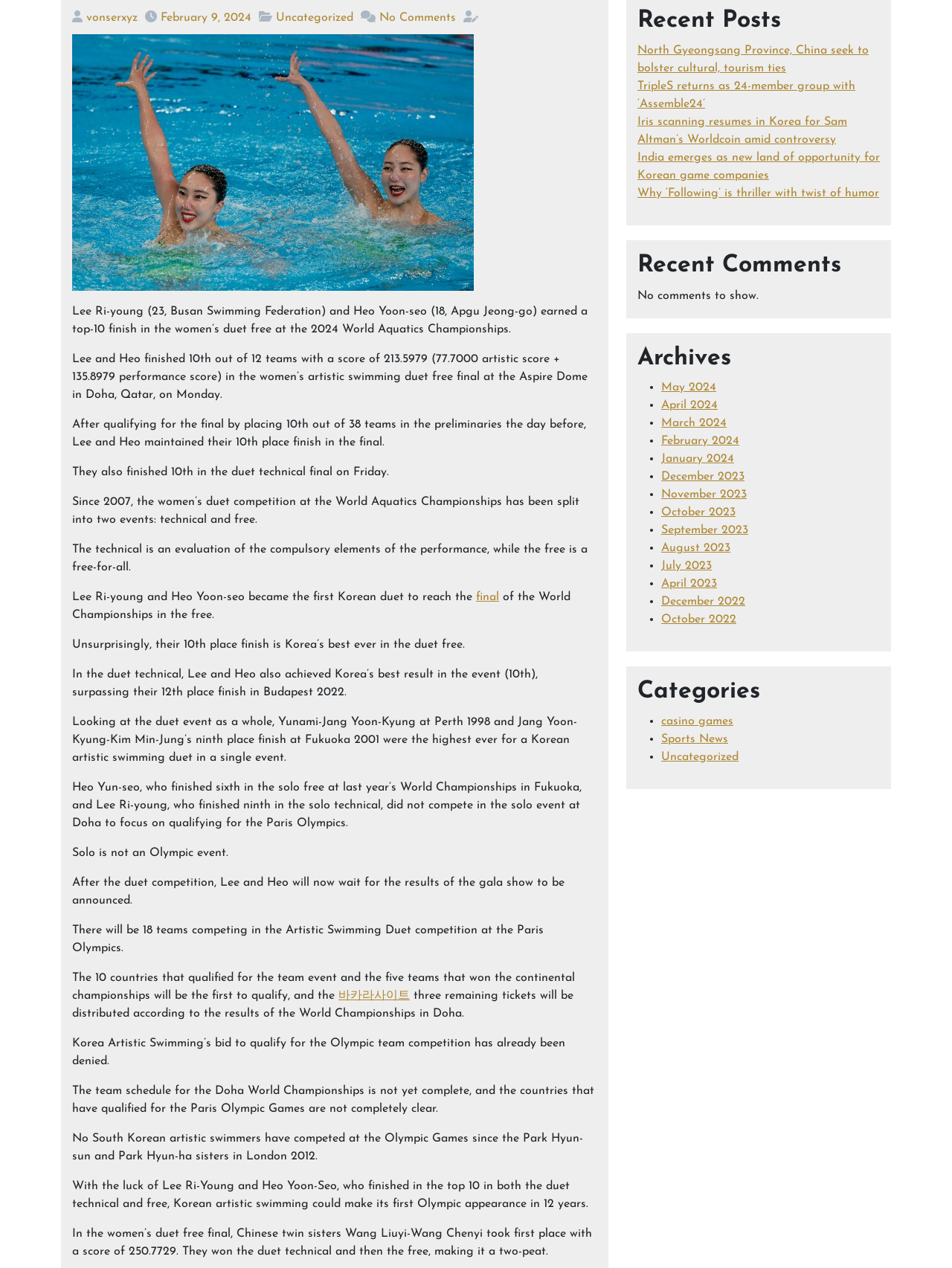Identify the bounding box coordinates for the UI element described as follows: February 9, 2024. Use the format (top-left x, top-left y, bottom-right x, bottom-right y) and ensure all values are floating point numbers between 0 and 1.

[0.169, 0.009, 0.264, 0.019]